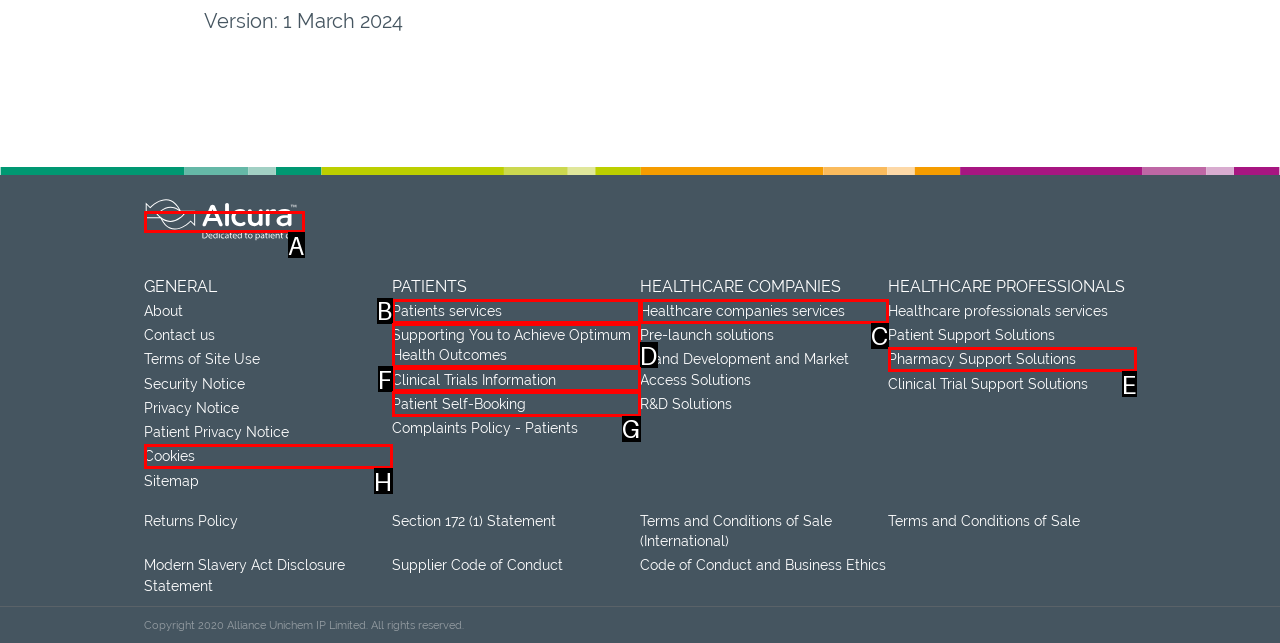Pick the option that corresponds to: title="Home"
Provide the letter of the correct choice.

A